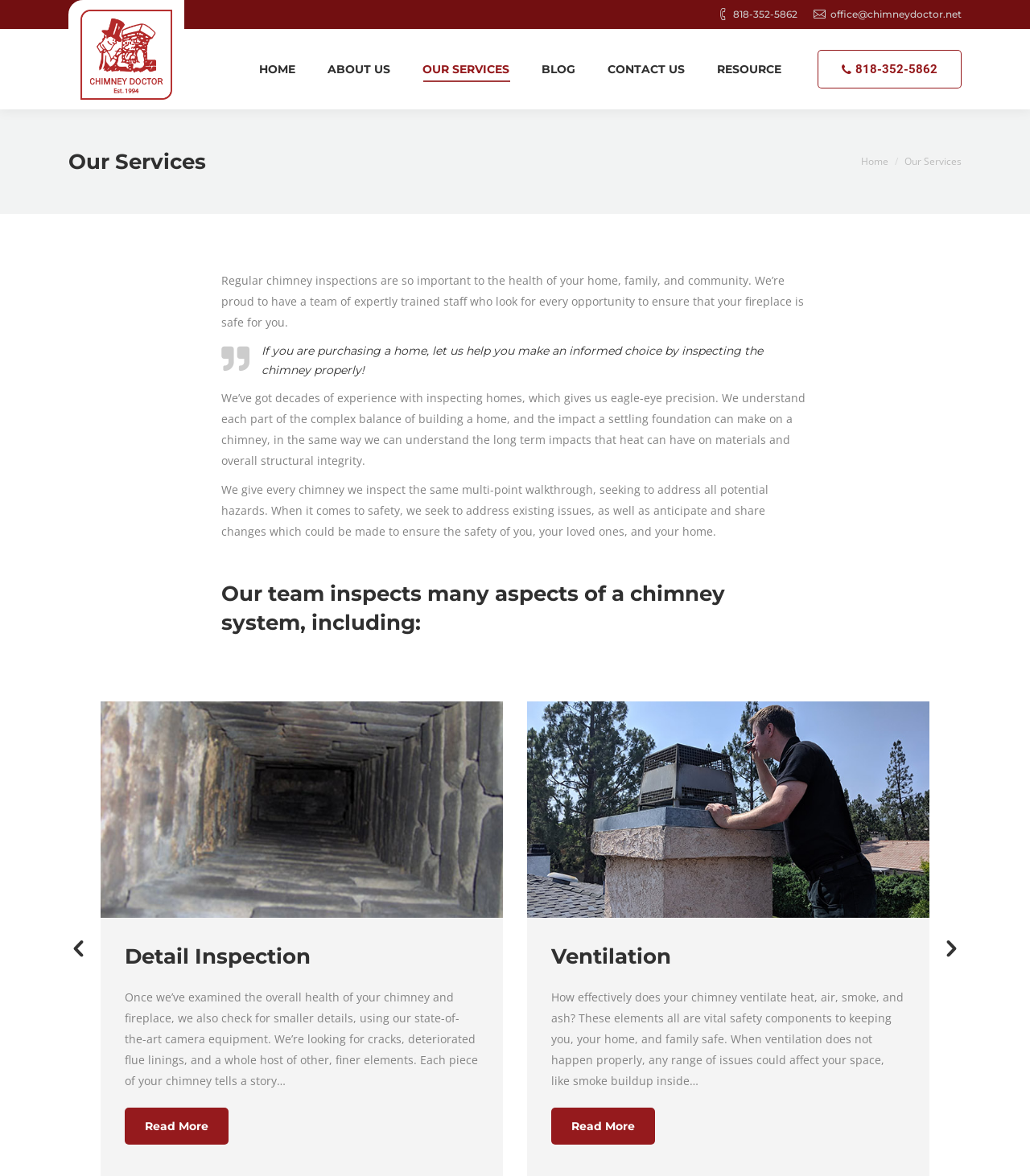Offer a meticulous description of the webpage's structure and content.

The webpage is about the services offered by Chimney Doctor, a company that provides chimney inspection and maintenance services. At the top right corner, there is a phone number "818-352-5862" and an email address "office@chimneydoctor.net" displayed. Below them, there is a logo of Chimney Doctor, an image with the company's name.

The main navigation menu is located at the top center of the page, consisting of six links: "HOME", "ABOUT US", "OUR SERVICES", "BLOG", "CONTACT US", and "RESOURCE". 

Below the navigation menu, there is a heading "Our Services" followed by a breadcrumb trail indicating the current page location. The main content of the page is divided into sections, starting with a paragraph explaining the importance of regular chimney inspections. 

A blockquote is placed below the introductory paragraph, containing a quote about the importance of inspecting chimneys when purchasing a home. The following sections describe the company's experience and approach to inspecting homes, including a multi-point walkthrough to address potential hazards.

The page also features a section highlighting the aspects of a chimney system that the company's team inspects, including ventilation. There is an image related to ventilation, accompanied by a heading and a brief description of its importance. A "Read More" link is provided to access more information on the topic.

At the bottom of the page, there are navigation buttons "Previous" and "Next" to navigate through the content. Finally, a "Go to Top" link is located at the bottom right corner of the page, allowing users to quickly return to the top of the page.